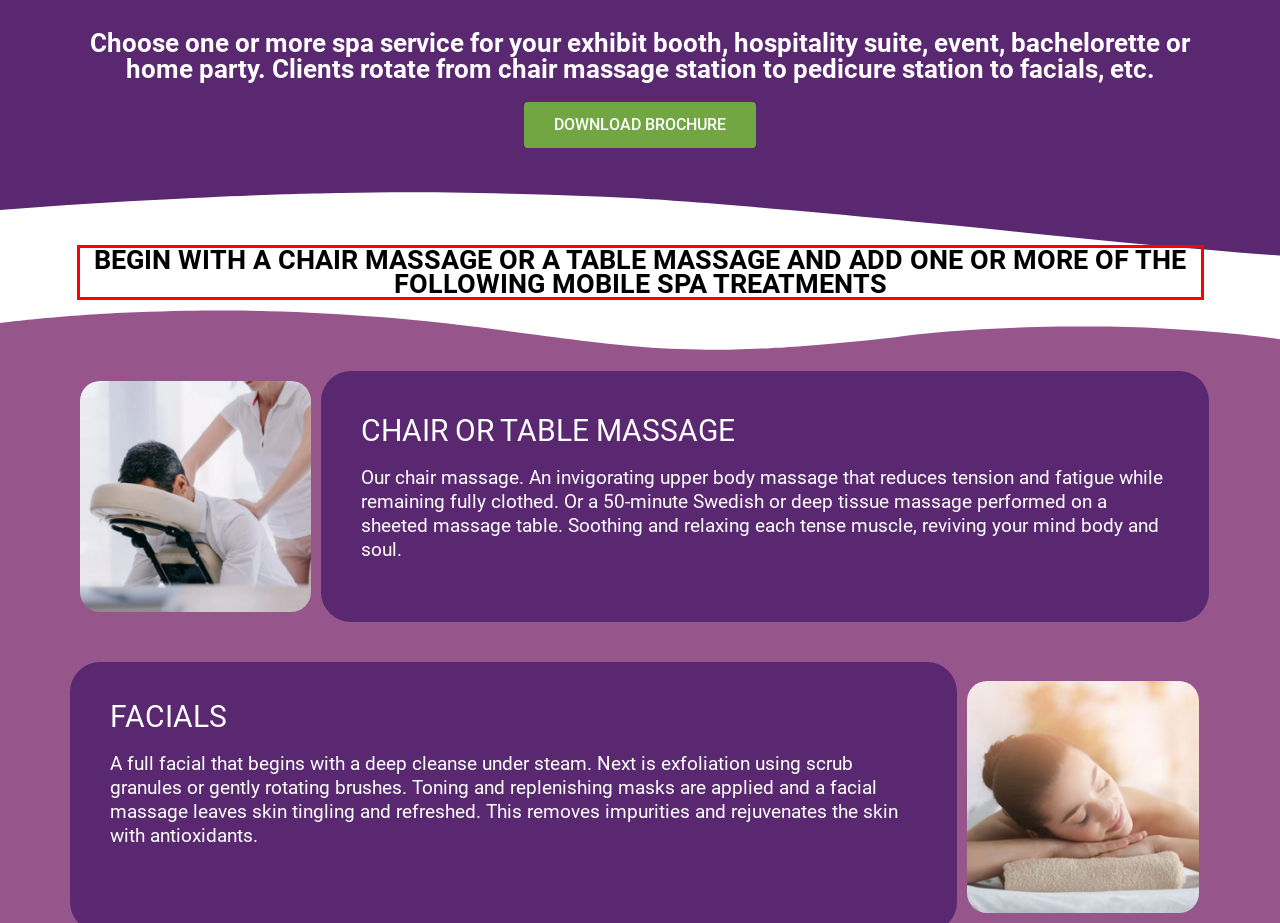There is a UI element on the webpage screenshot marked by a red bounding box. Extract and generate the text content from within this red box.

BEGIN WITH A CHAIR MASSAGE OR A TABLE MASSAGE AND ADD ONE OR MORE OF THE FOLLOWING MOBILE SPA TREATMENTS